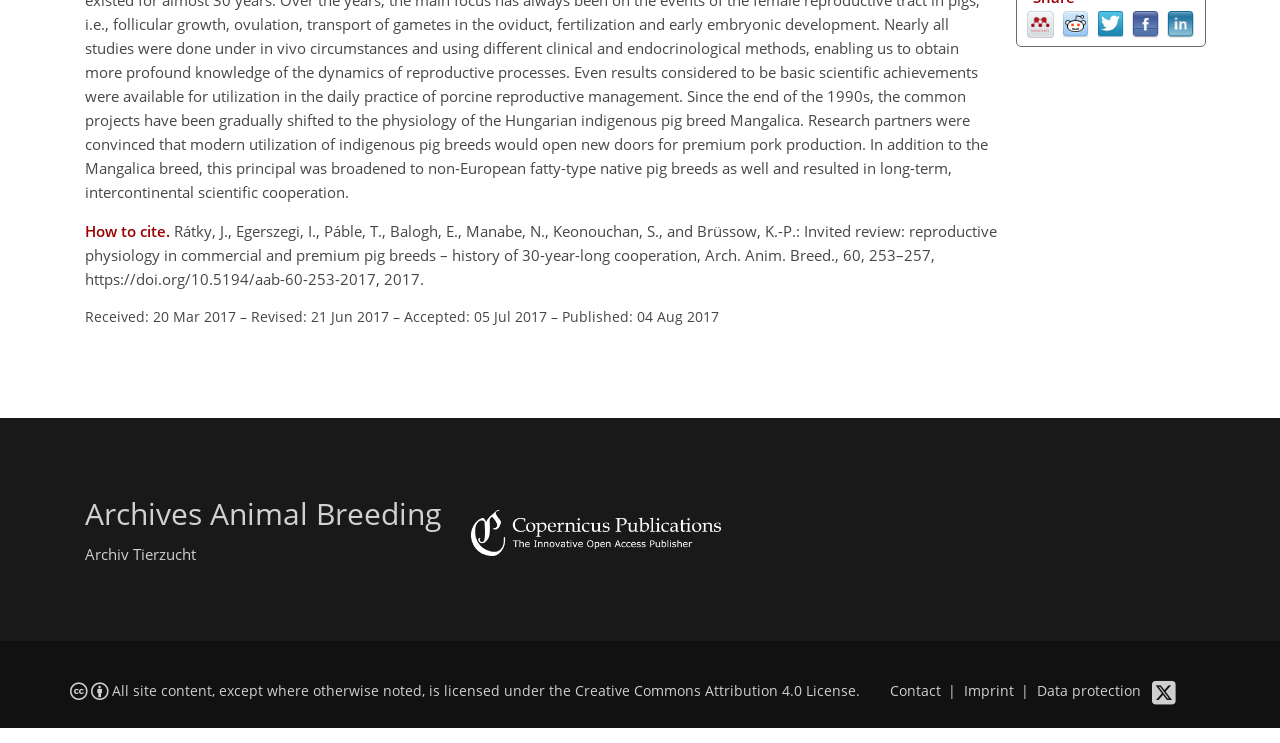Given the element description: "Data protection", predict the bounding box coordinates of this UI element. The coordinates must be four float numbers between 0 and 1, given as [left, top, right, bottom].

[0.81, 0.918, 0.891, 0.943]